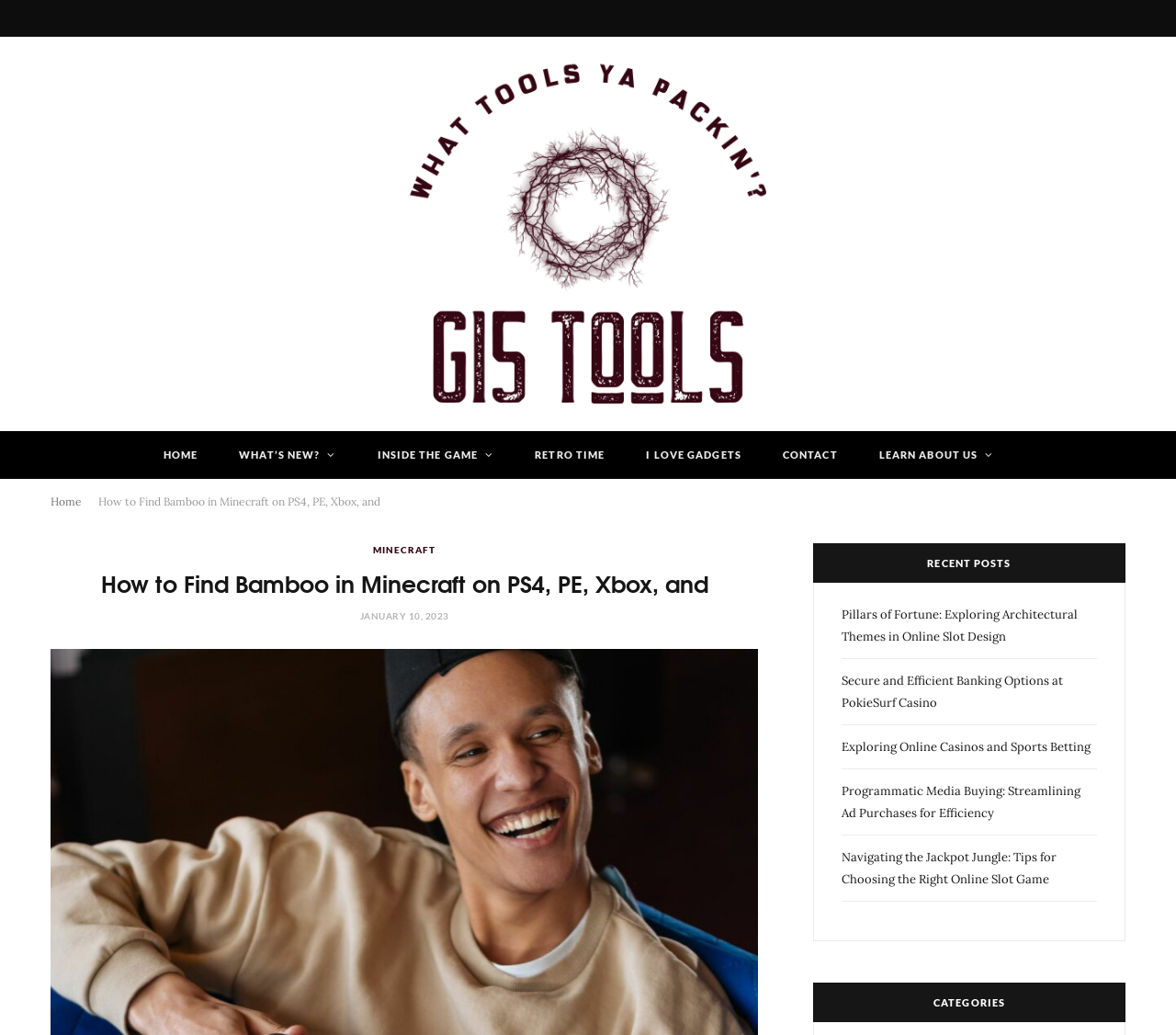Please give the bounding box coordinates of the area that should be clicked to fulfill the following instruction: "check recent post about Pillars of Fortune". The coordinates should be in the format of four float numbers from 0 to 1, i.e., [left, top, right, bottom].

[0.716, 0.586, 0.916, 0.622]